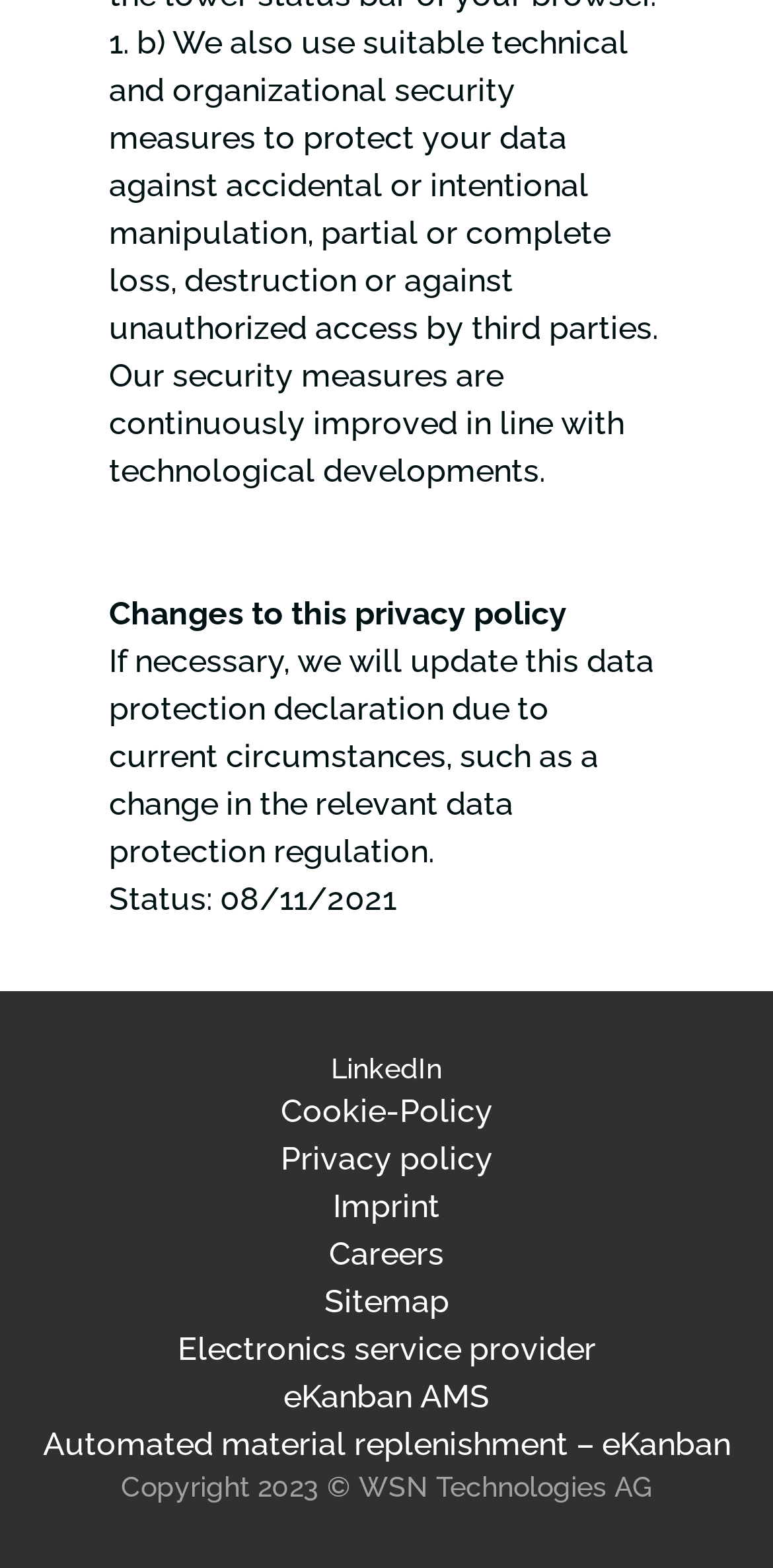Identify the bounding box coordinates for the element you need to click to achieve the following task: "Read Cookie Policy". Provide the bounding box coordinates as four float numbers between 0 and 1, in the form [left, top, right, bottom].

[0.363, 0.697, 0.637, 0.721]